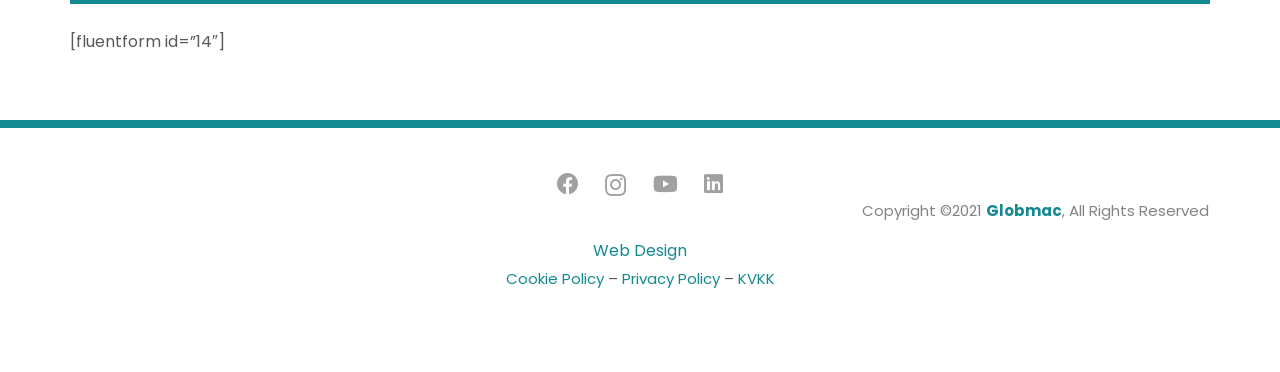Answer with a single word or phrase: 
What is the name of the company?

Globmac